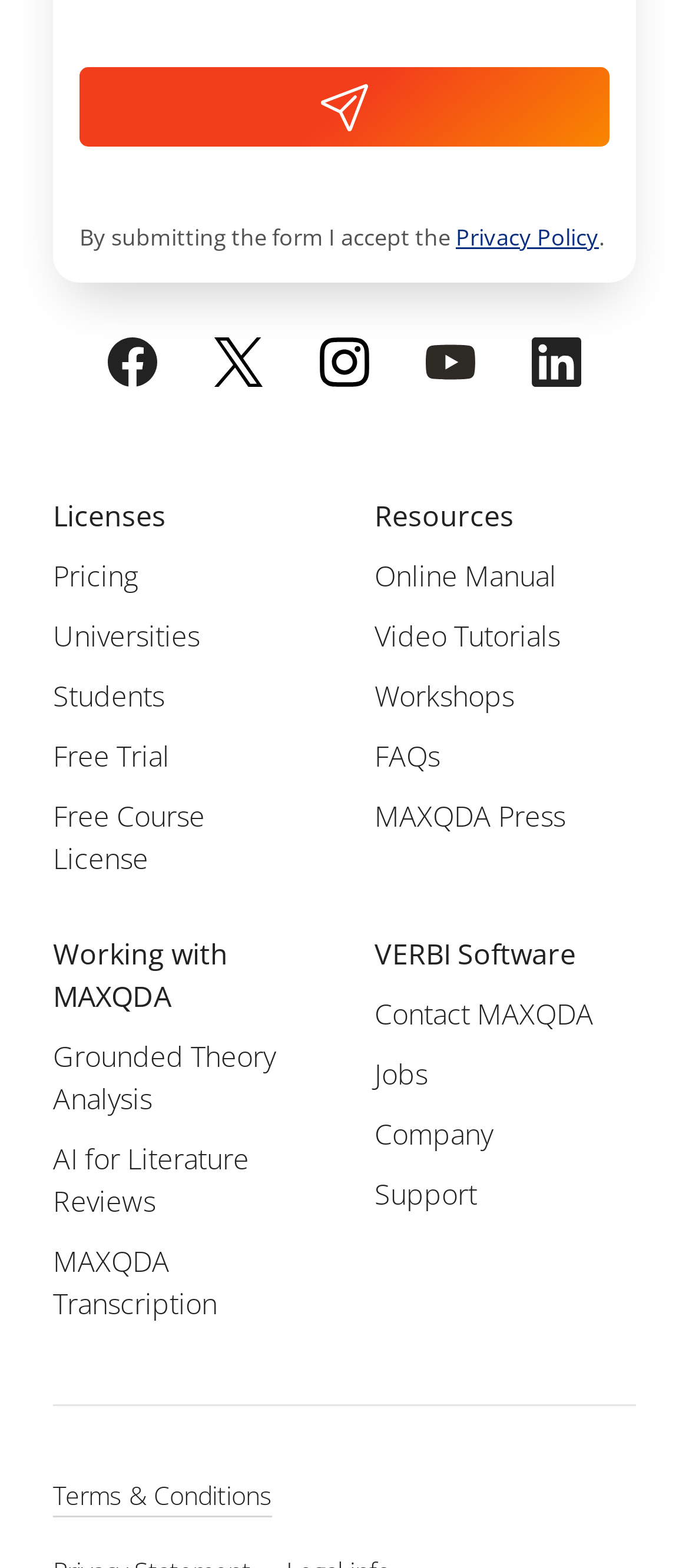Kindly determine the bounding box coordinates for the clickable area to achieve the given instruction: "Click on the 'Terms & Conditions' link".

[0.077, 0.942, 0.395, 0.968]